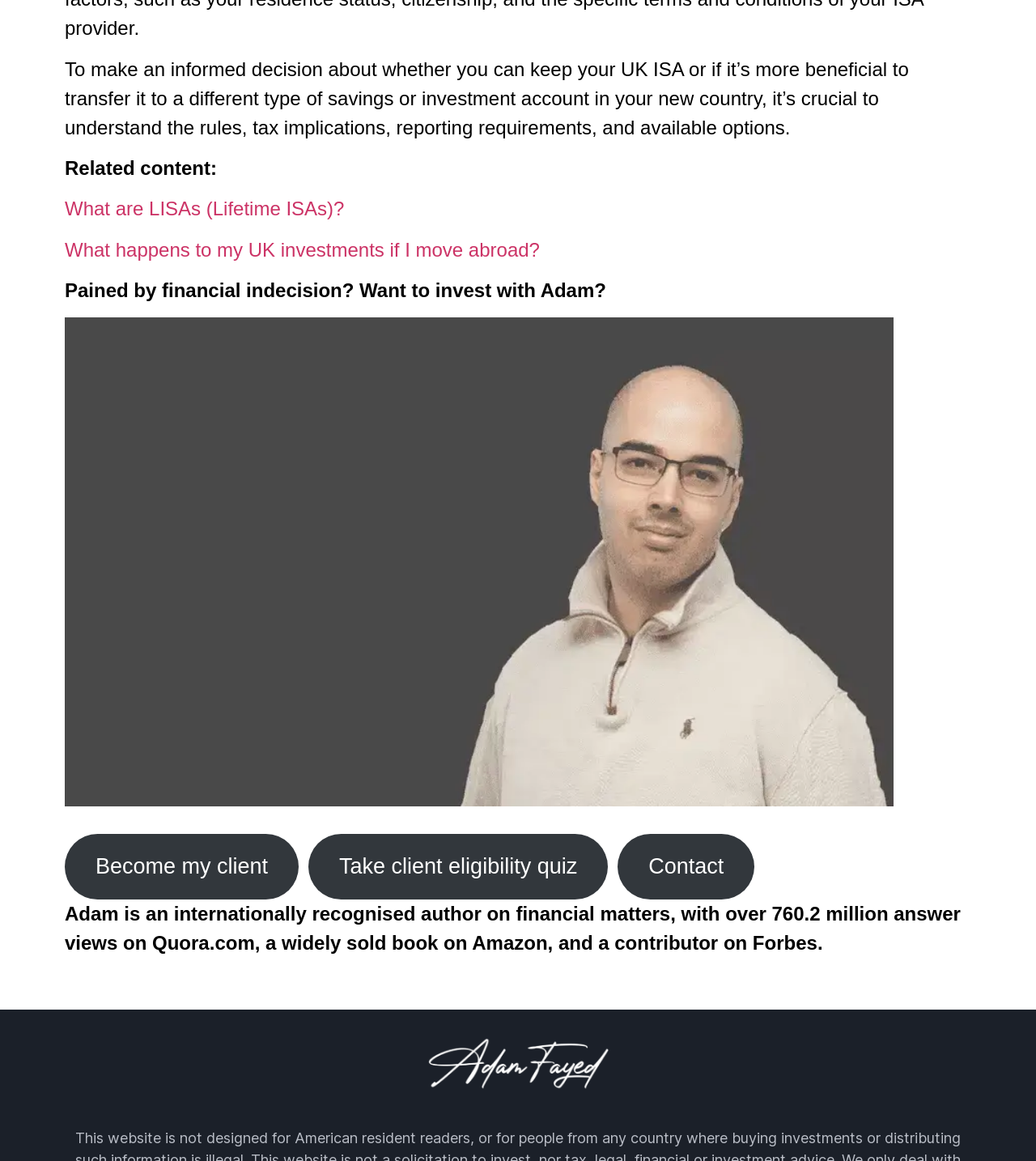Use the information in the screenshot to answer the question comprehensively: What is the purpose of the 'Become my client' link?

The link 'Become my client' is likely intended for users who want to become clients of Adam, possibly for financial advice or services.